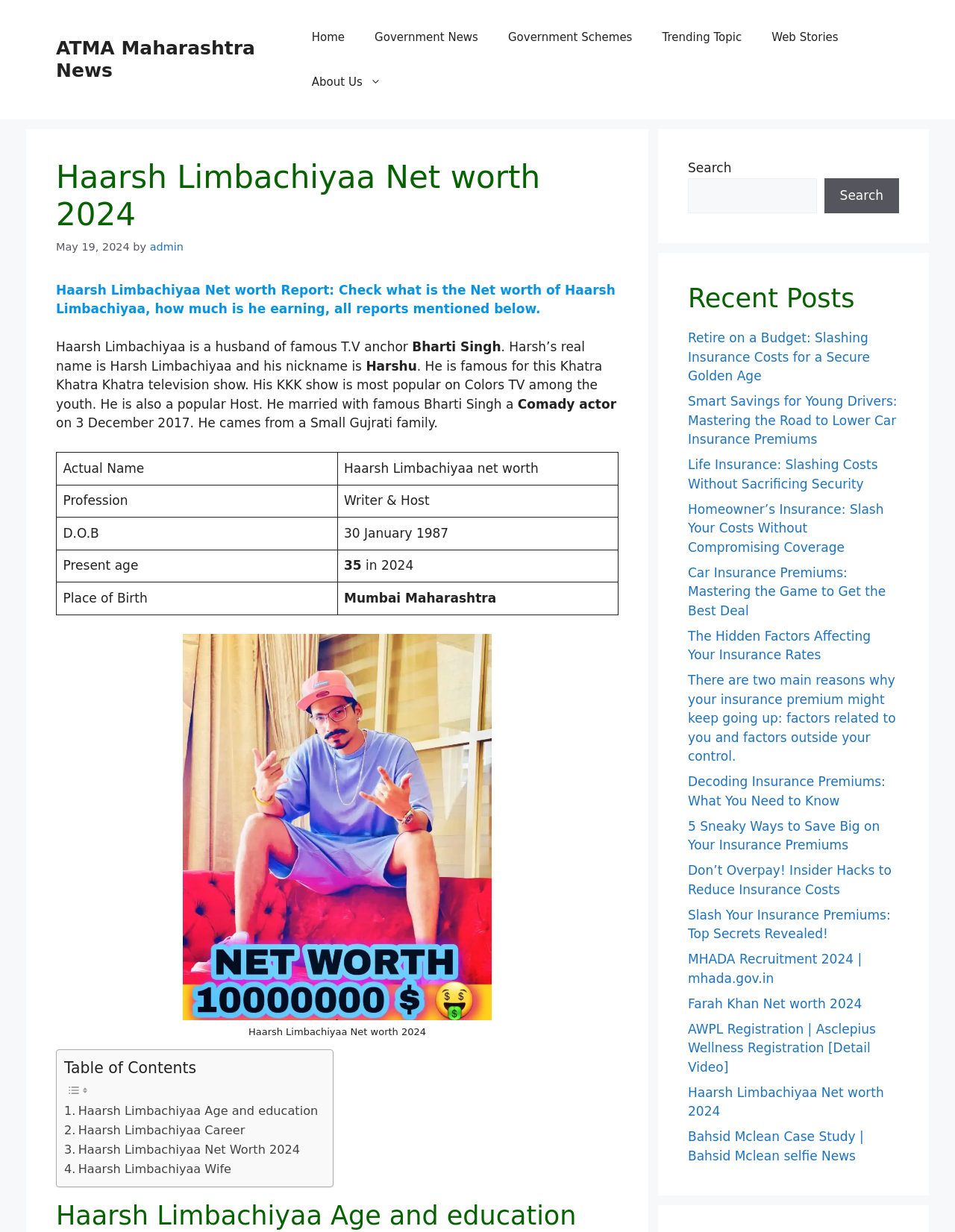Locate and extract the text of the main heading on the webpage.

Haarsh Limbachiyaa Net worth 2024